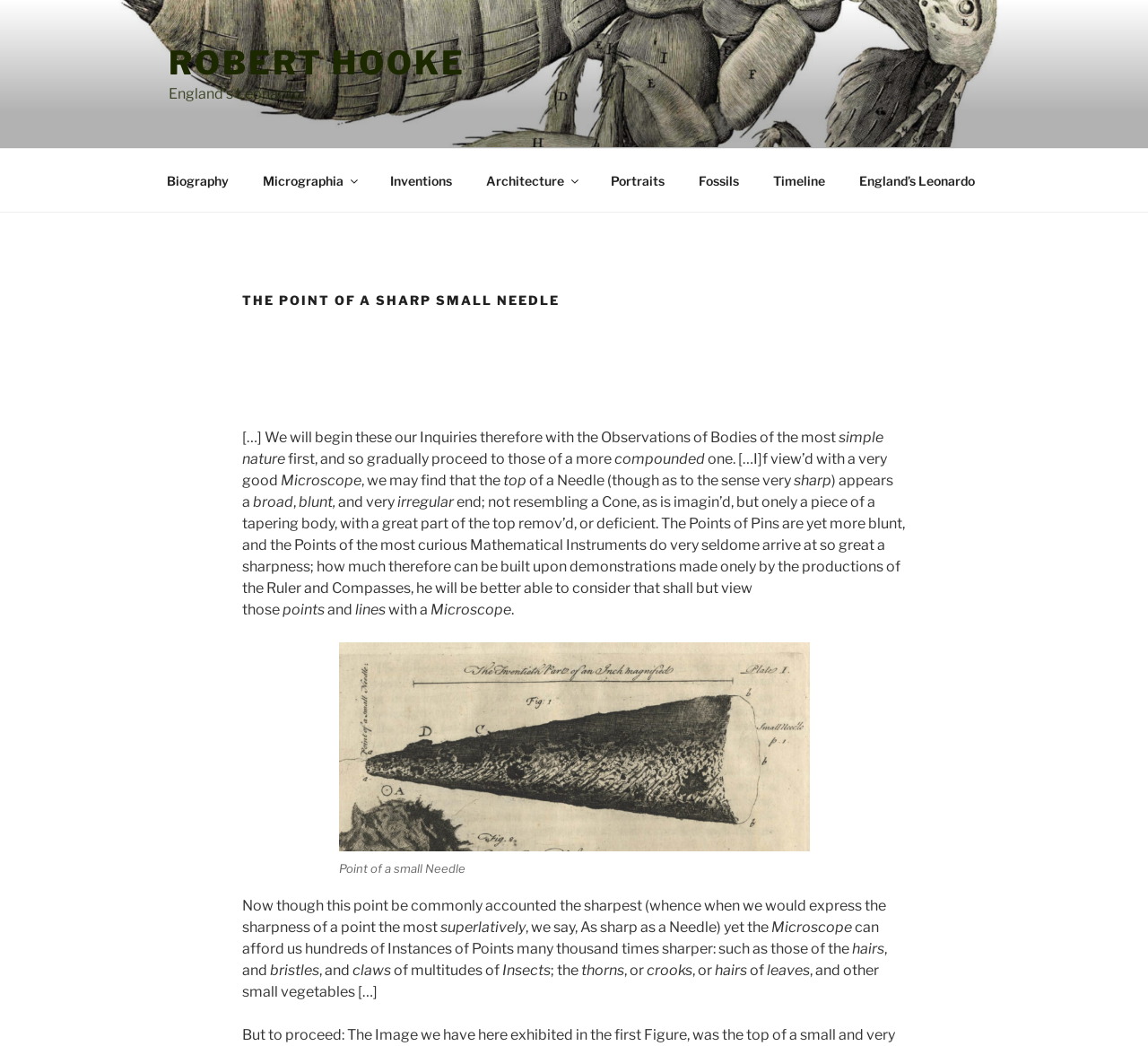Carefully examine the image and provide an in-depth answer to the question: What instrument is mentioned in the text?

The text mentions the use of a microscope to observe the point of a sharp small needle, indicating that the instrument being referred to is a microscope.